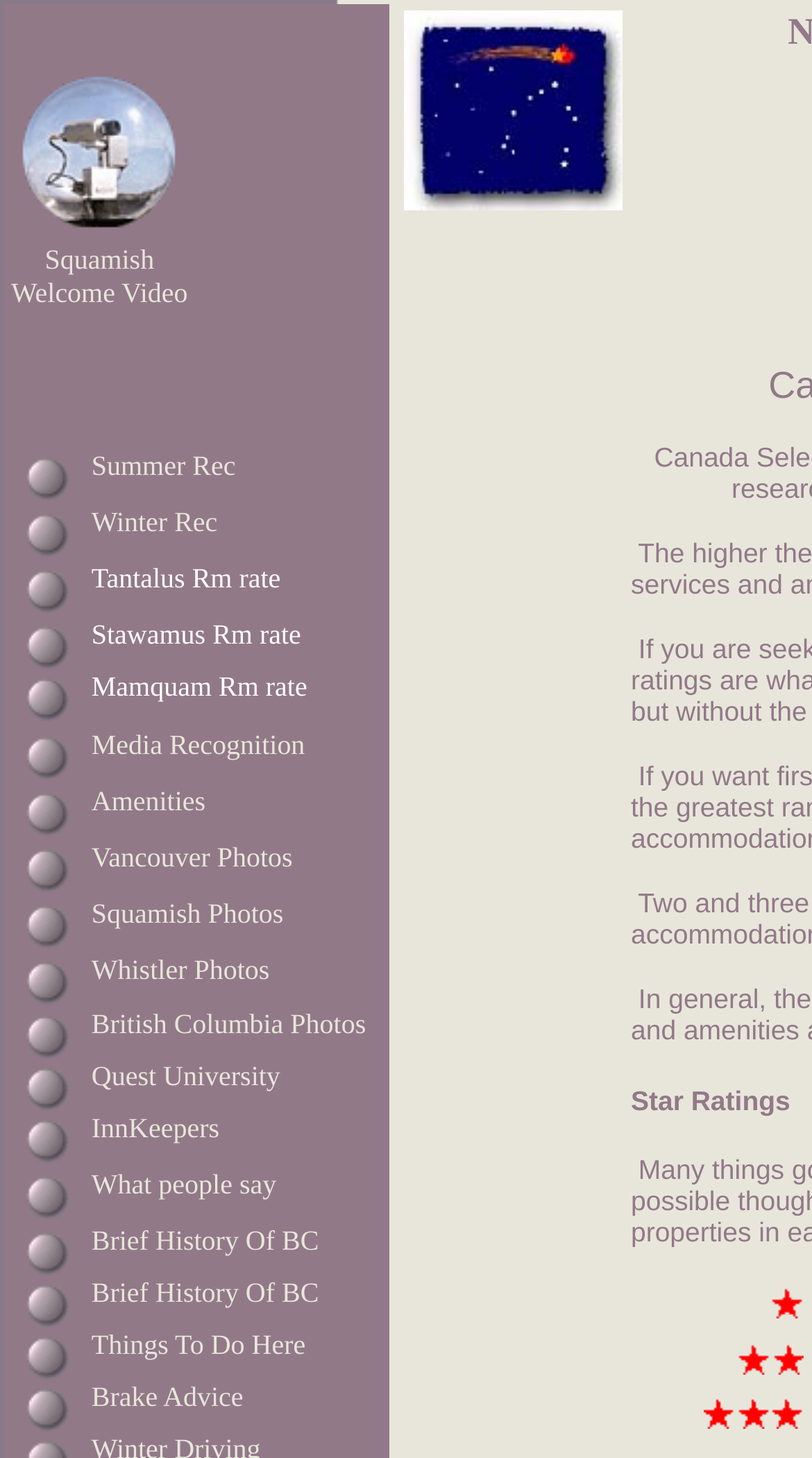Answer the question with a brief word or phrase:
What is the name of the web cam live camera feed?

Howe Sound